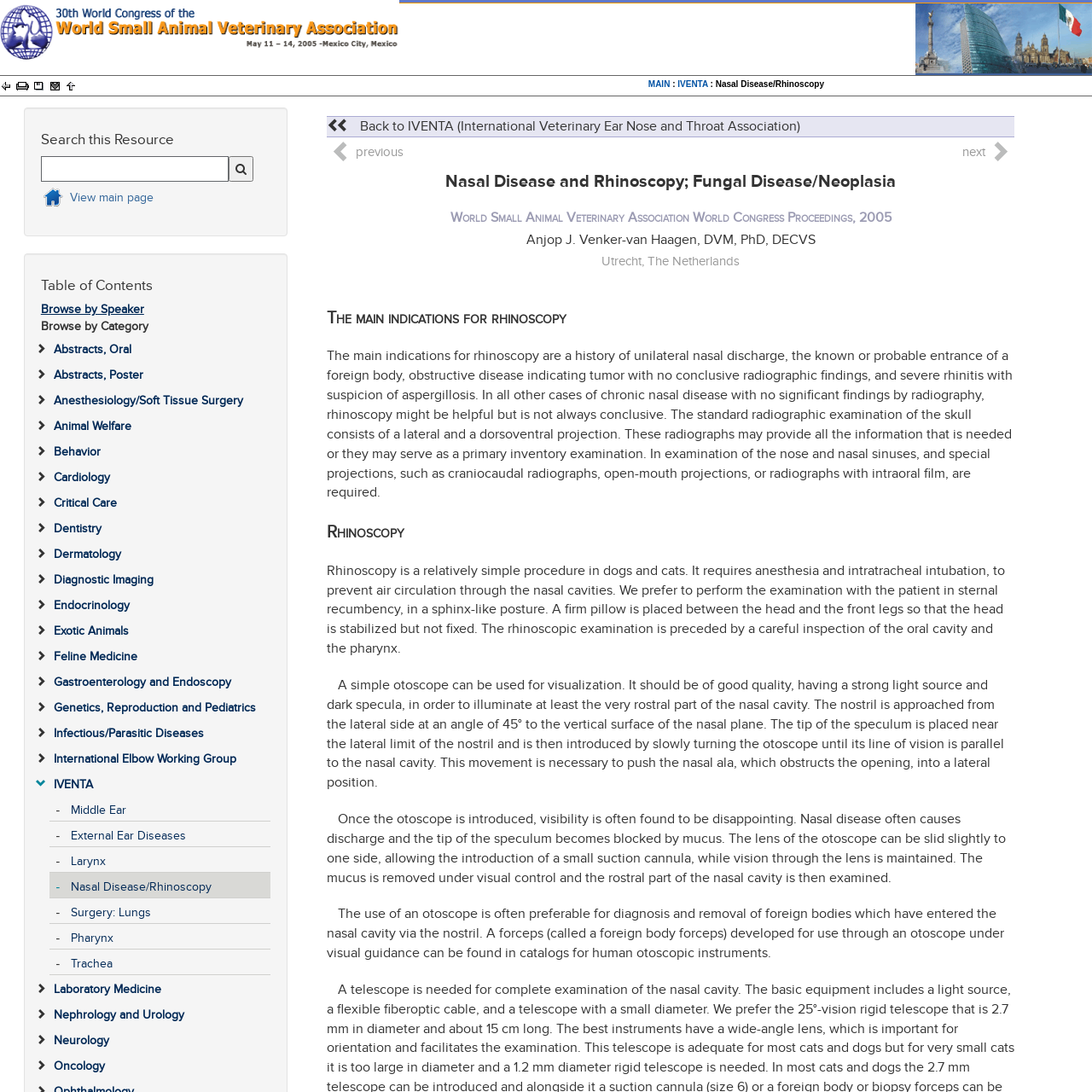Identify the bounding box coordinates of the section that should be clicked to achieve the task described: "View main page".

[0.037, 0.17, 0.227, 0.197]